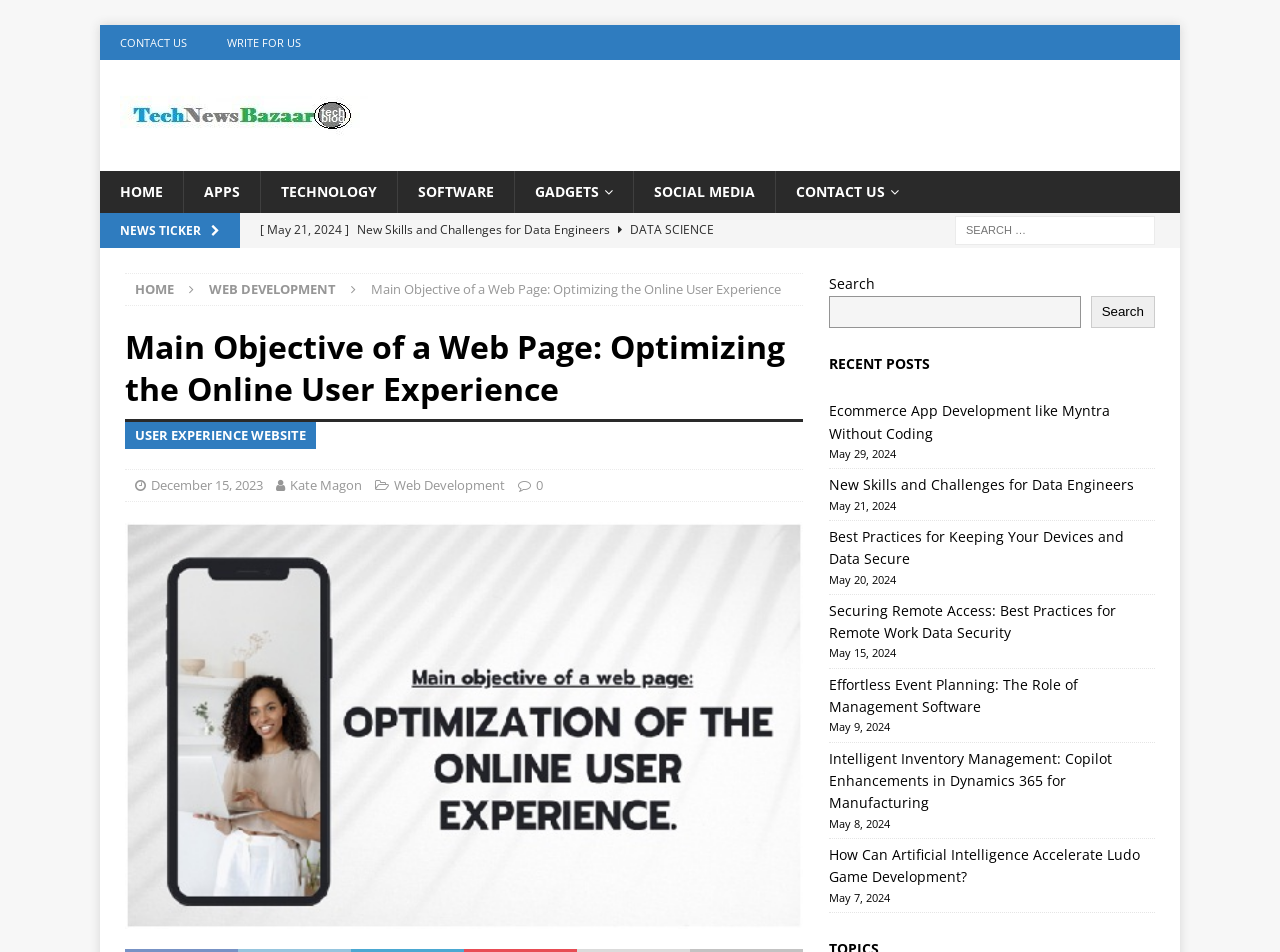Predict the bounding box coordinates for the UI element described as: "Write for us". The coordinates should be four float numbers between 0 and 1, presented as [left, top, right, bottom].

[0.162, 0.026, 0.251, 0.063]